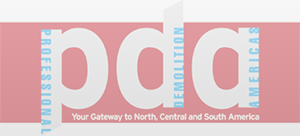What is the color scheme of the logo?
Please describe in detail the information shown in the image to answer the question.

Each letter in the logo is creatively aligned with a color scheme that incorporates shades of blue and pink, highlighting the magazine's focus on demolition and construction industries across North, Central, and South America.